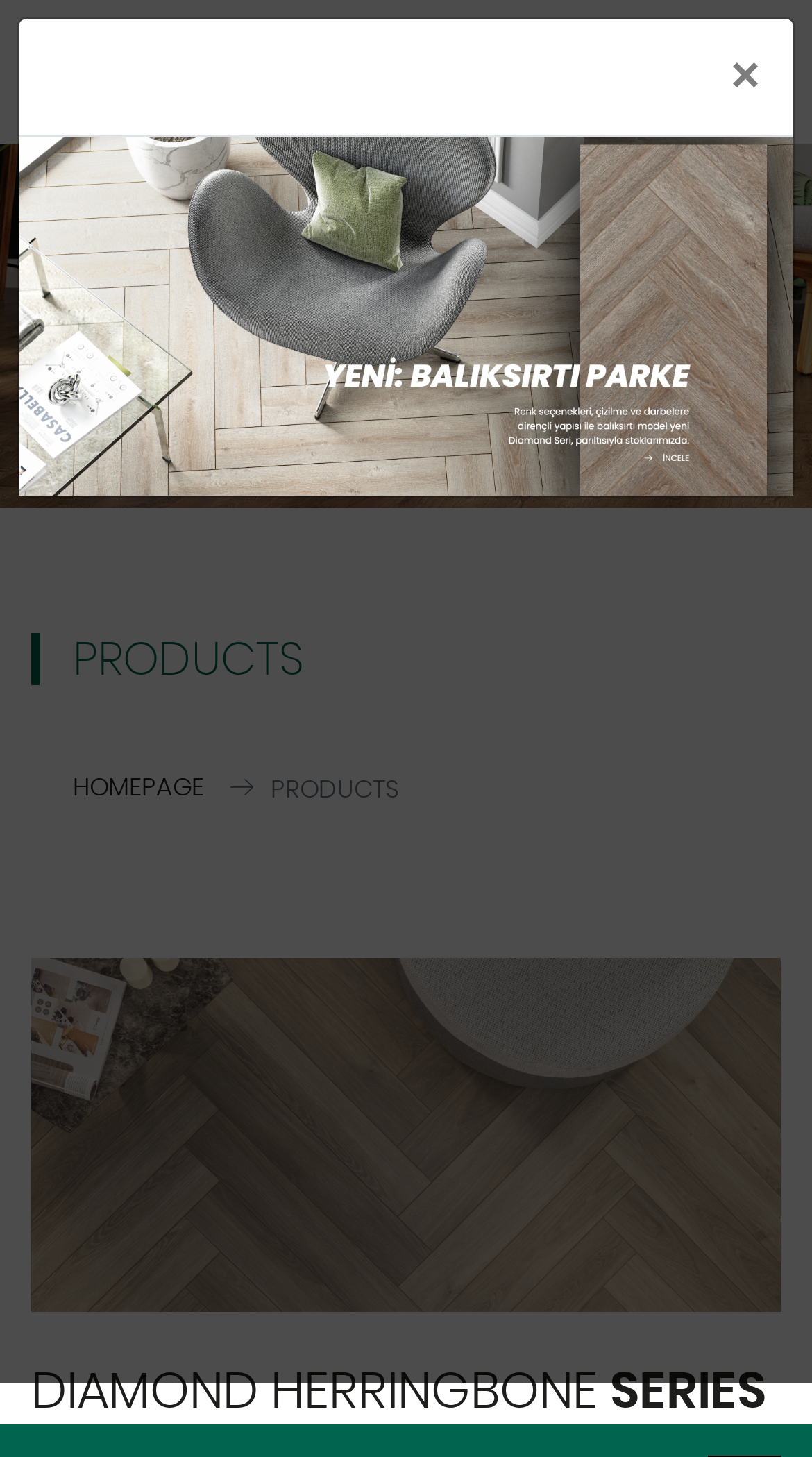Provide the bounding box coordinates of the HTML element this sentence describes: "aria-label="Toggle navigation"". The bounding box coordinates consist of four float numbers between 0 and 1, i.e., [left, top, right, bottom].

[0.849, 0.023, 0.946, 0.077]